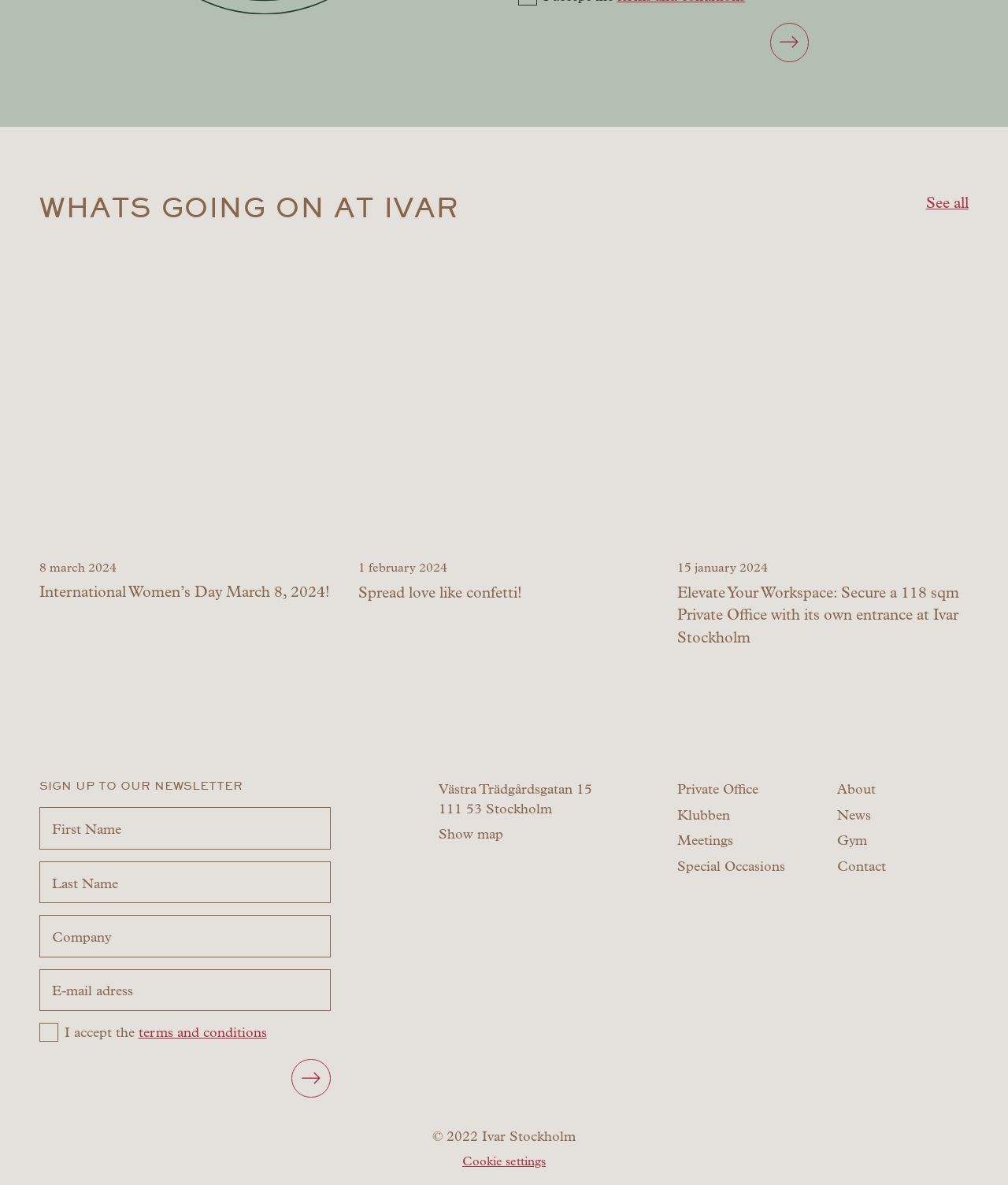Please find the bounding box coordinates of the section that needs to be clicked to achieve this instruction: "Learn more about Private Office".

[0.672, 0.659, 0.753, 0.672]